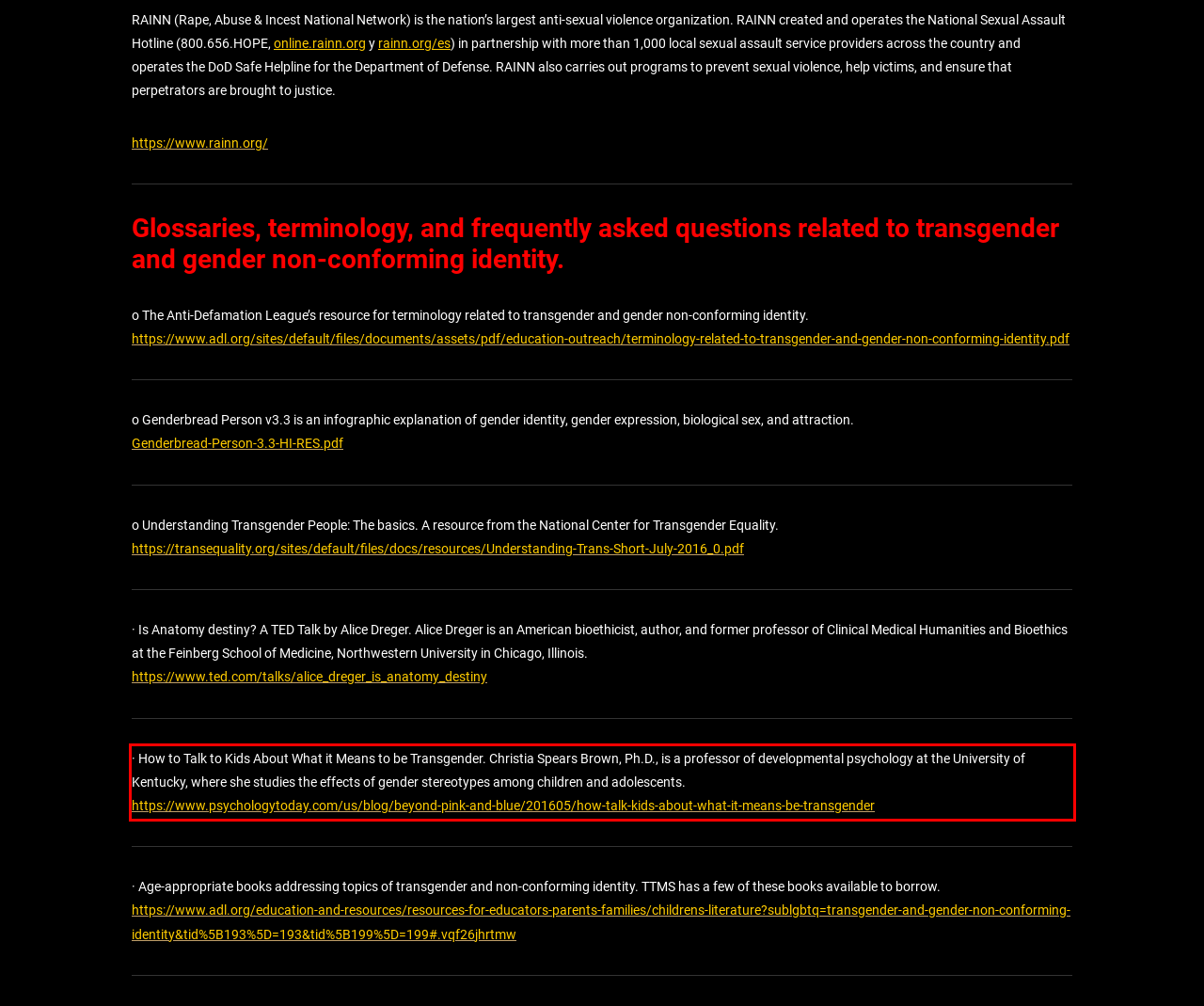Observe the screenshot of the webpage that includes a red rectangle bounding box. Conduct OCR on the content inside this red bounding box and generate the text.

· How to Talk to Kids About What it Means to be Transgender. Christia Spears Brown, Ph.D., is a professor of developmental psychology at the University of Kentucky, where she studies the effects of gender stereotypes among children and adolescents. https://www.psychologytoday.com/us/blog/beyond-pink-and-blue/201605/how-talk-kids-about-what-it-means-be-transgender